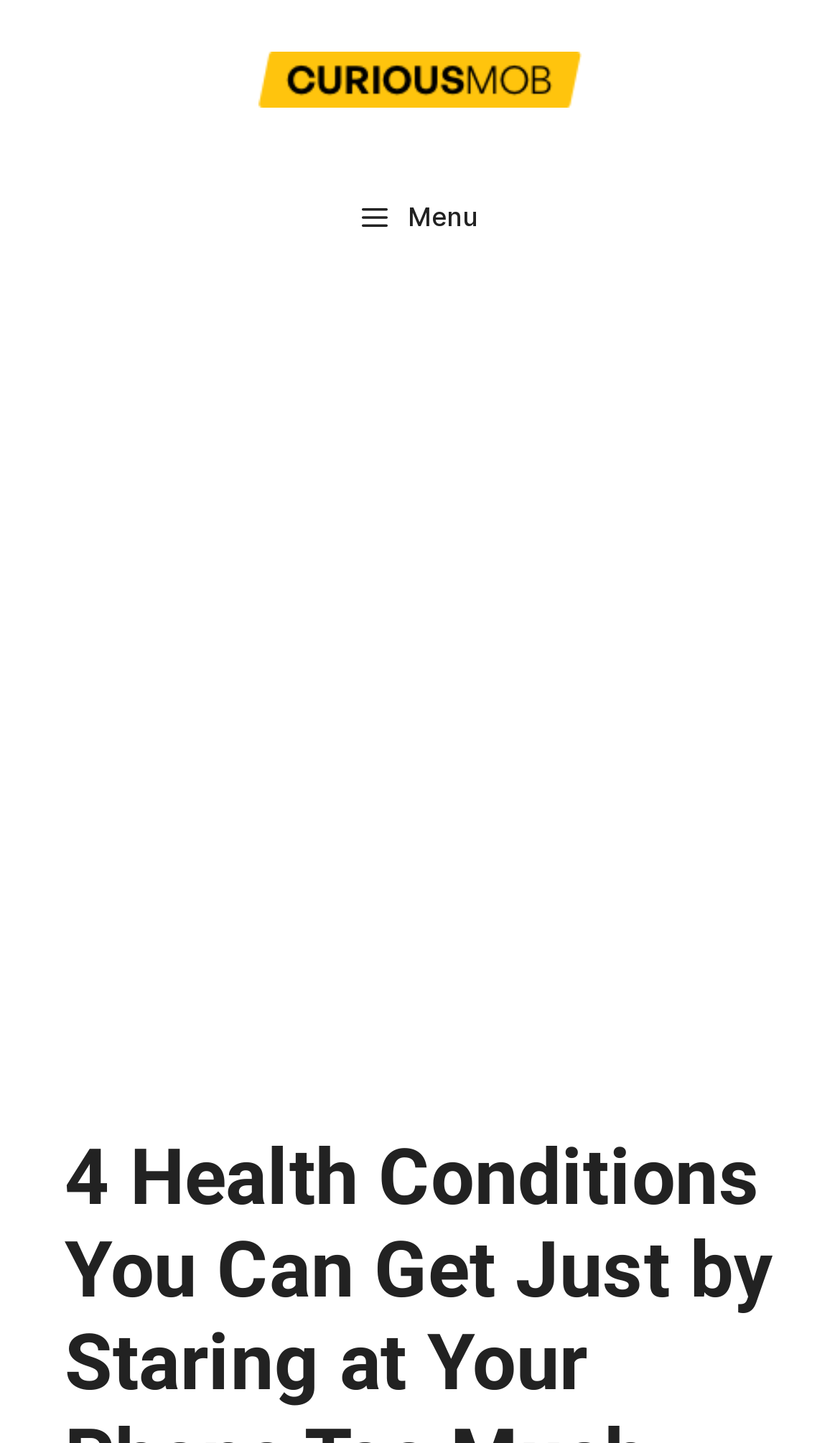What is the name of the website?
Using the image as a reference, give an elaborate response to the question.

The name of the website can be determined by looking at the banner element at the top of the webpage, which contains a link with the text 'Curious Mob'.